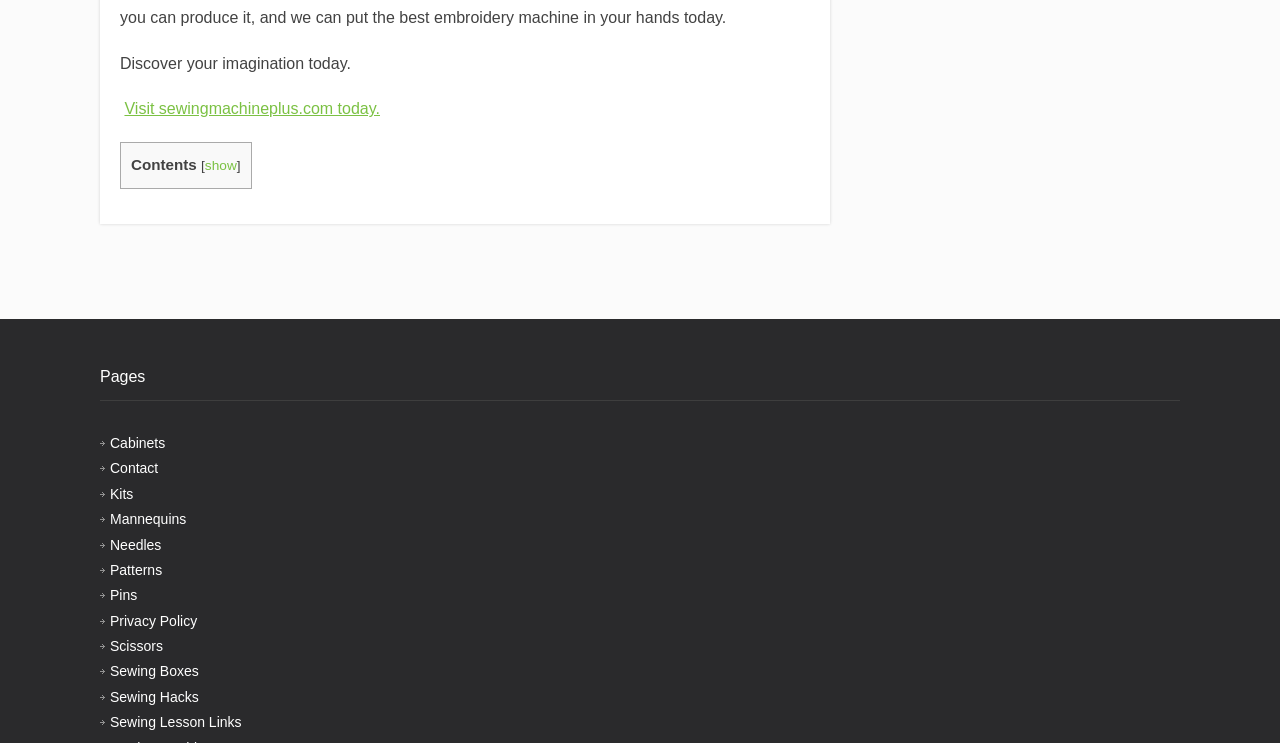What is the position of the 'Pages' static text element?
Refer to the image and provide a thorough answer to the question.

The 'Pages' static text element is located at the top-left section of the webpage, with a bounding box coordinate of [0.078, 0.496, 0.114, 0.519].